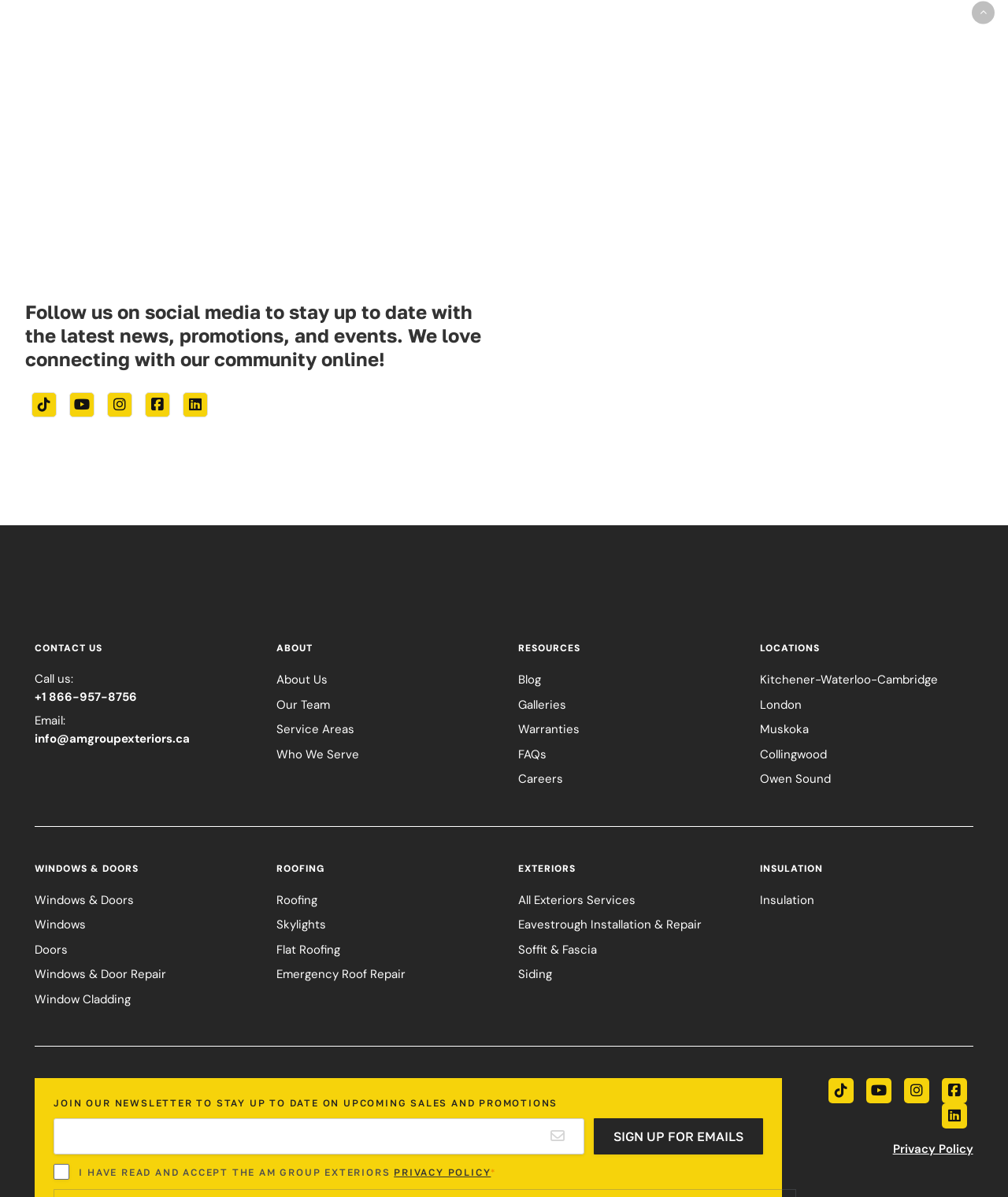Use a single word or phrase to answer the question:
What social media platforms can I follow the company on?

Tiktok, Youtube, Instagram, Facebook, LinkedIn